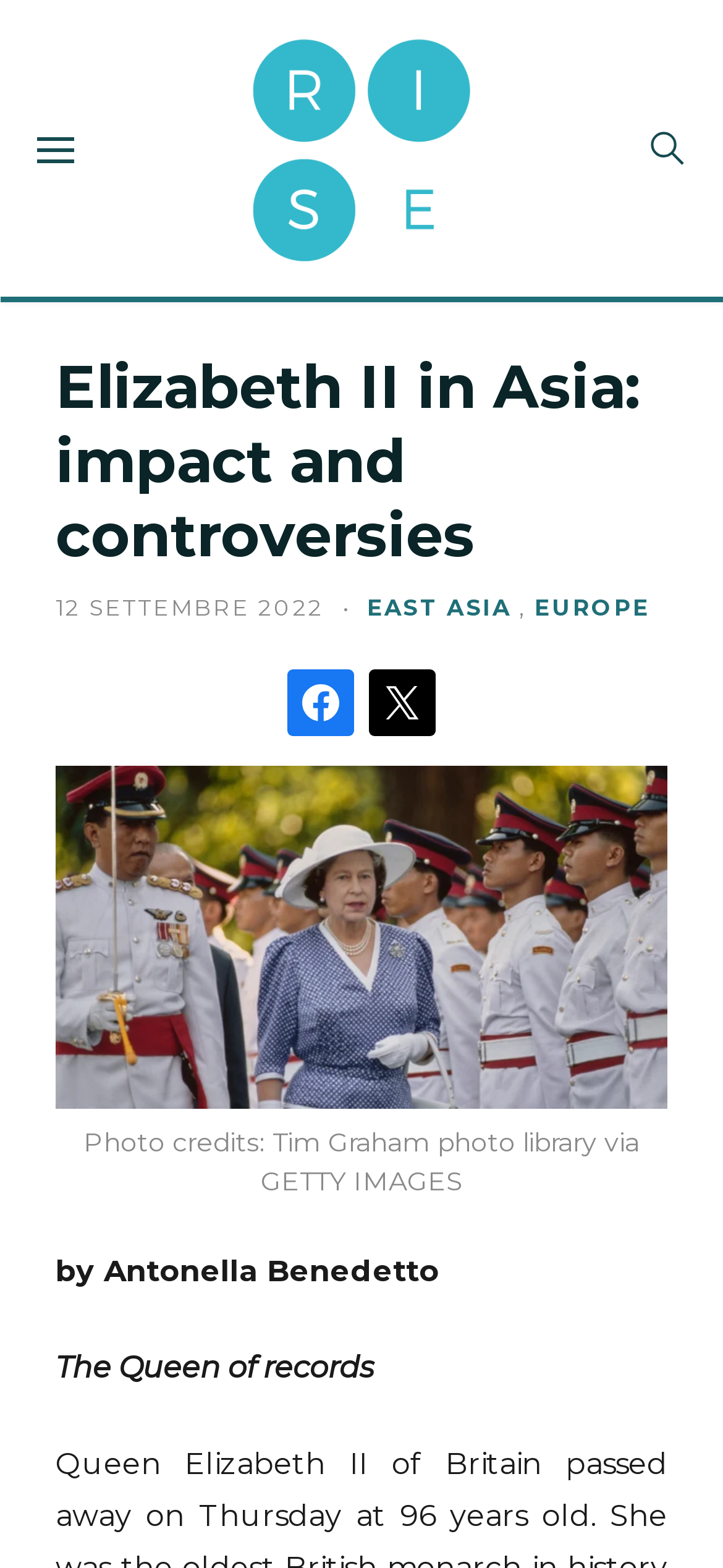What is the date of the article? Please answer the question using a single word or phrase based on the image.

12 SETTEMBRE 2022